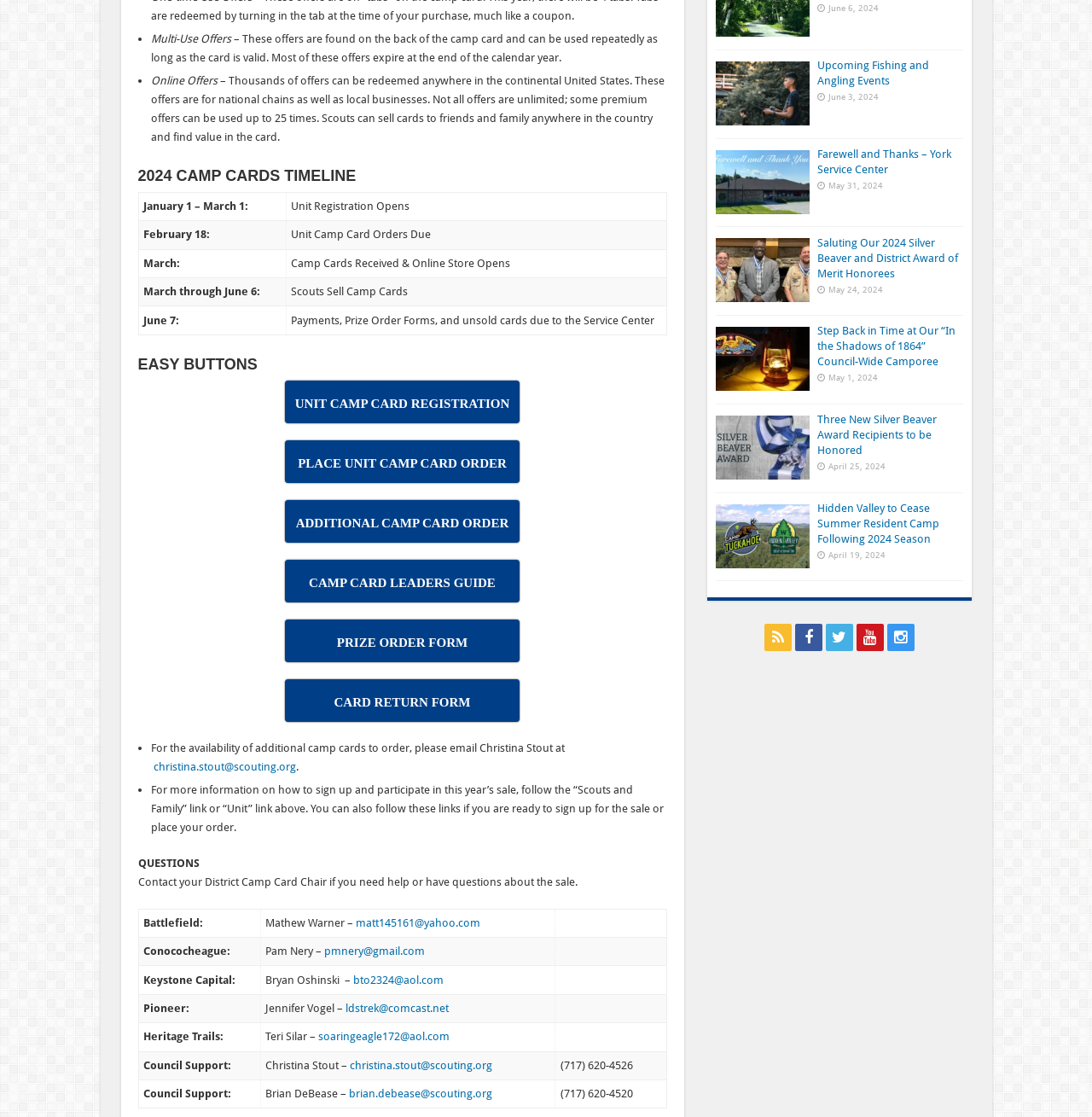For the given element description PLACE UNIT CAMP CARD ORDER, determine the bounding box coordinates of the UI element. The coordinates should follow the format (top-left x, top-left y, bottom-right x, bottom-right y) and be within the range of 0 to 1.

[0.261, 0.394, 0.476, 0.432]